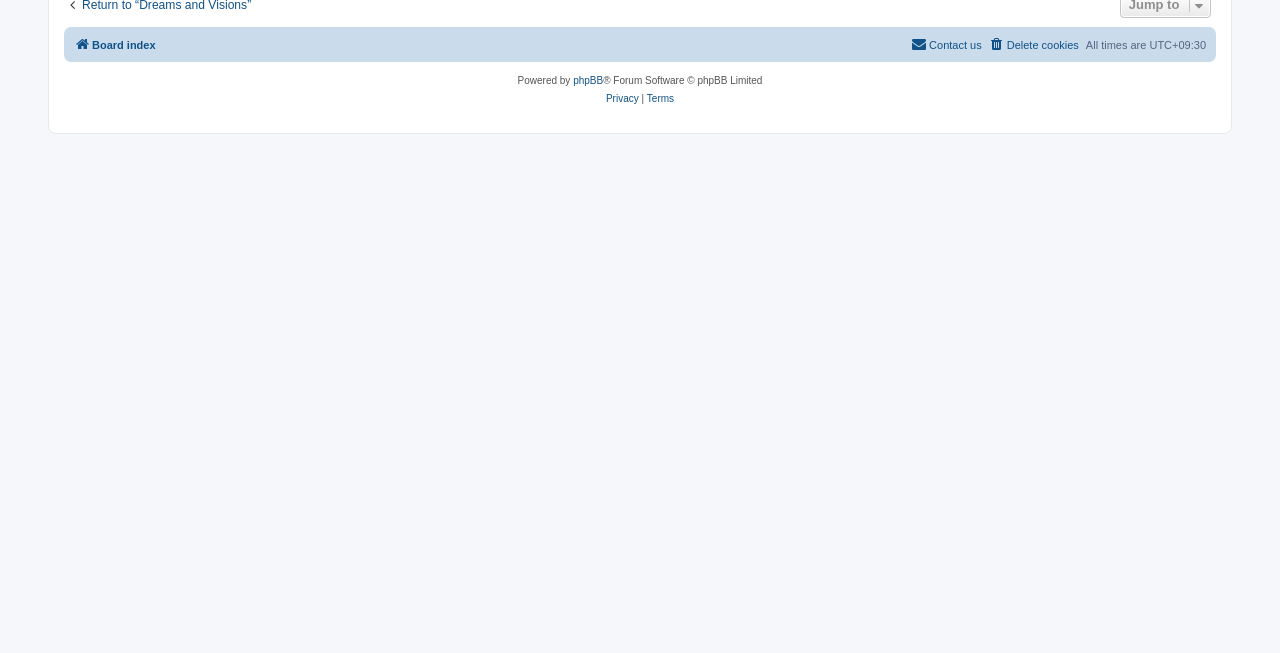Given the element description Terms, predict the bounding box coordinates for the UI element in the webpage screenshot. The format should be (top-left x, top-left y, bottom-right x, bottom-right y), and the values should be between 0 and 1.

[0.505, 0.137, 0.527, 0.165]